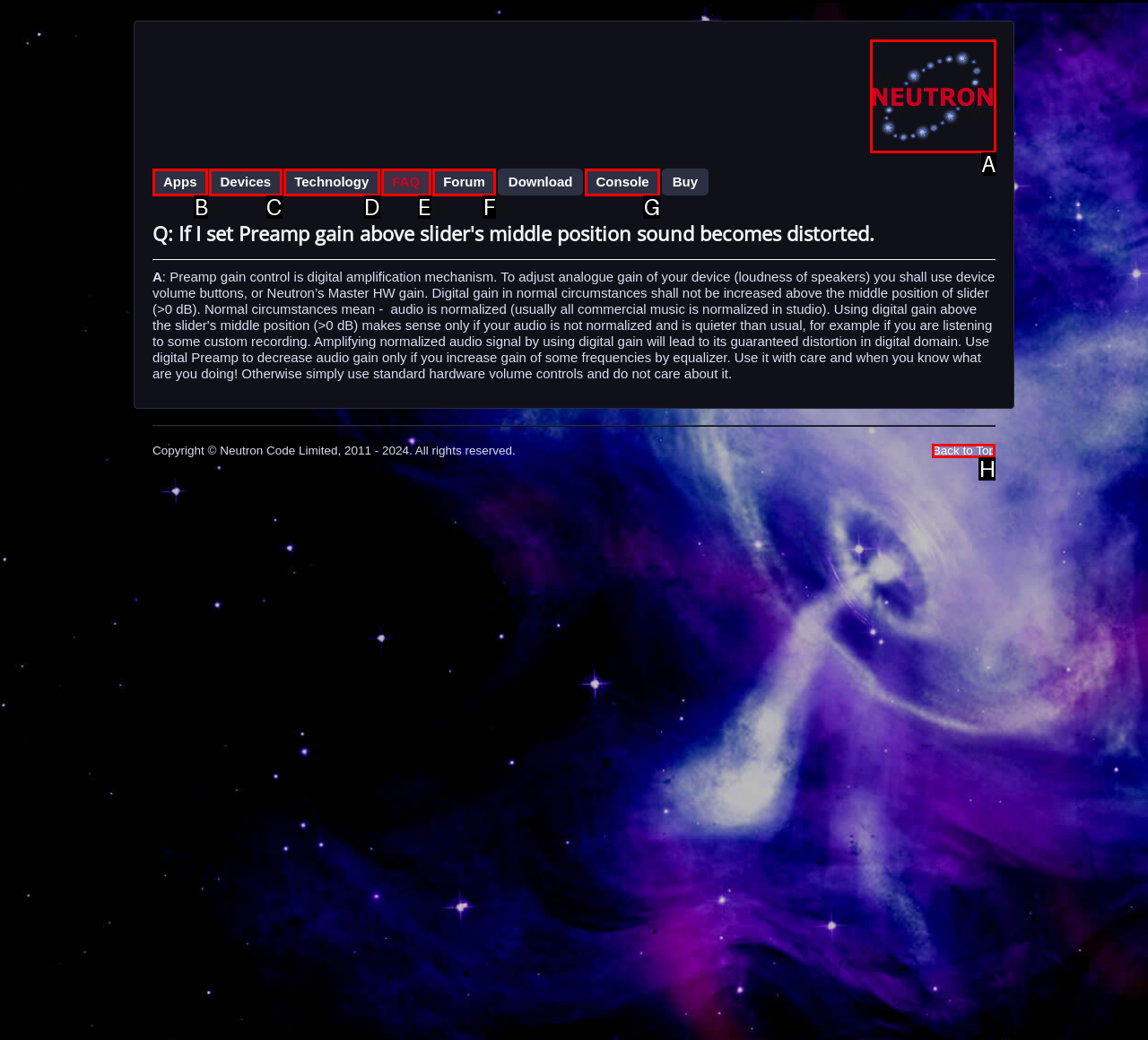Identify the HTML element that should be clicked to accomplish the task: Return to the top of the page
Provide the option's letter from the given choices.

H